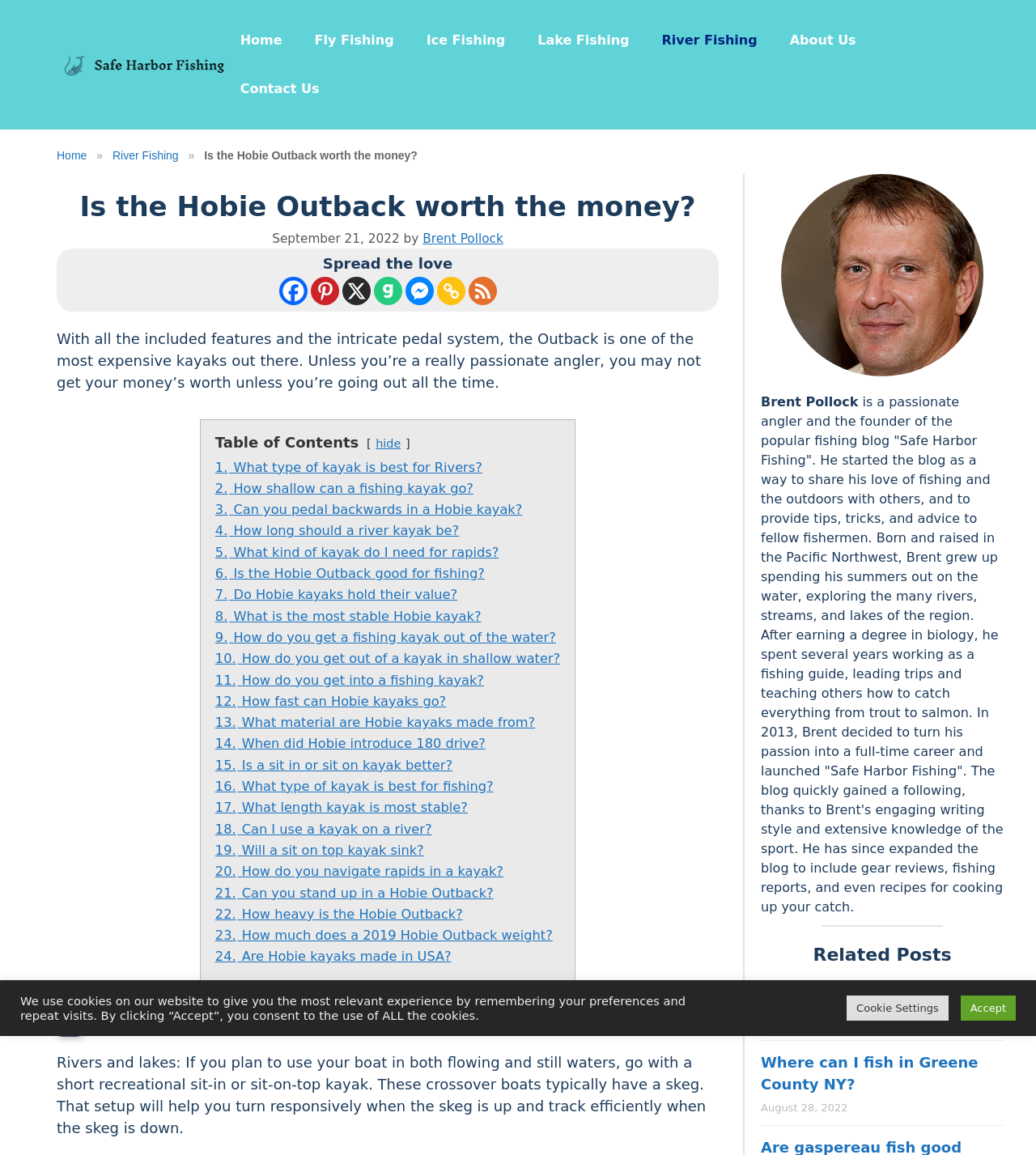Elaborate on the different components and information displayed on the webpage.

The webpage is an article titled "Is the Hobie Outback worth the money? [Expert Review!]" with a focus on kayaking and fishing. At the top, there is a banner with the site's name "Safe Harbor Fishing" and a navigation menu with links to "Home", "Fly Fishing", "Ice Fishing", "Lake Fishing", "River Fishing", "About Us", and "Contact Us". Below the banner, there is a breadcrumbs navigation menu showing the current page's location.

The main content of the article starts with a heading "Is the Hobie Outback worth the money?" followed by a brief introduction to the topic. The article then presents a table of contents with 24 links to different sections, each addressing a specific question related to kayaking and fishing.

The first section, "What type of kayak is best for Rivers?", is displayed below the table of contents. It contains a brief text describing the characteristics of a suitable kayak for rivers and lakes.

On the right side of the page, there is a complementary section with a figure and a brief bio of the author, Brent Pollock, who is a passionate angler and the founder of the "Safe Harbor Fishing" blog. Below the bio, there are links to related posts, including "What is a cusk line?" and "Where can I fish in Greene County NY?".

At the bottom of the page, there is a cookie consent notification with buttons to accept or customize cookie settings.